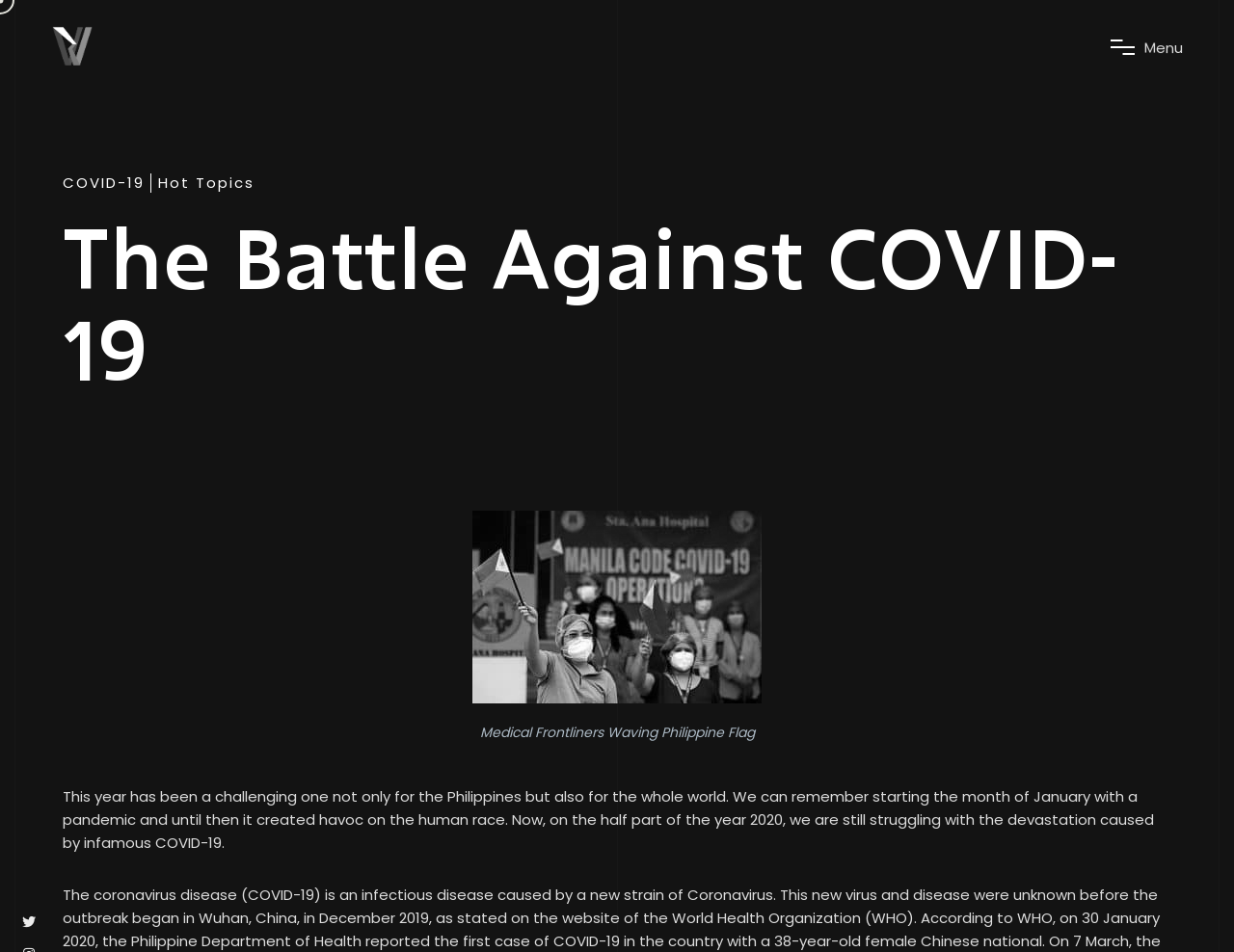Give a one-word or short phrase answer to this question: 
What is the first word of the main text?

This